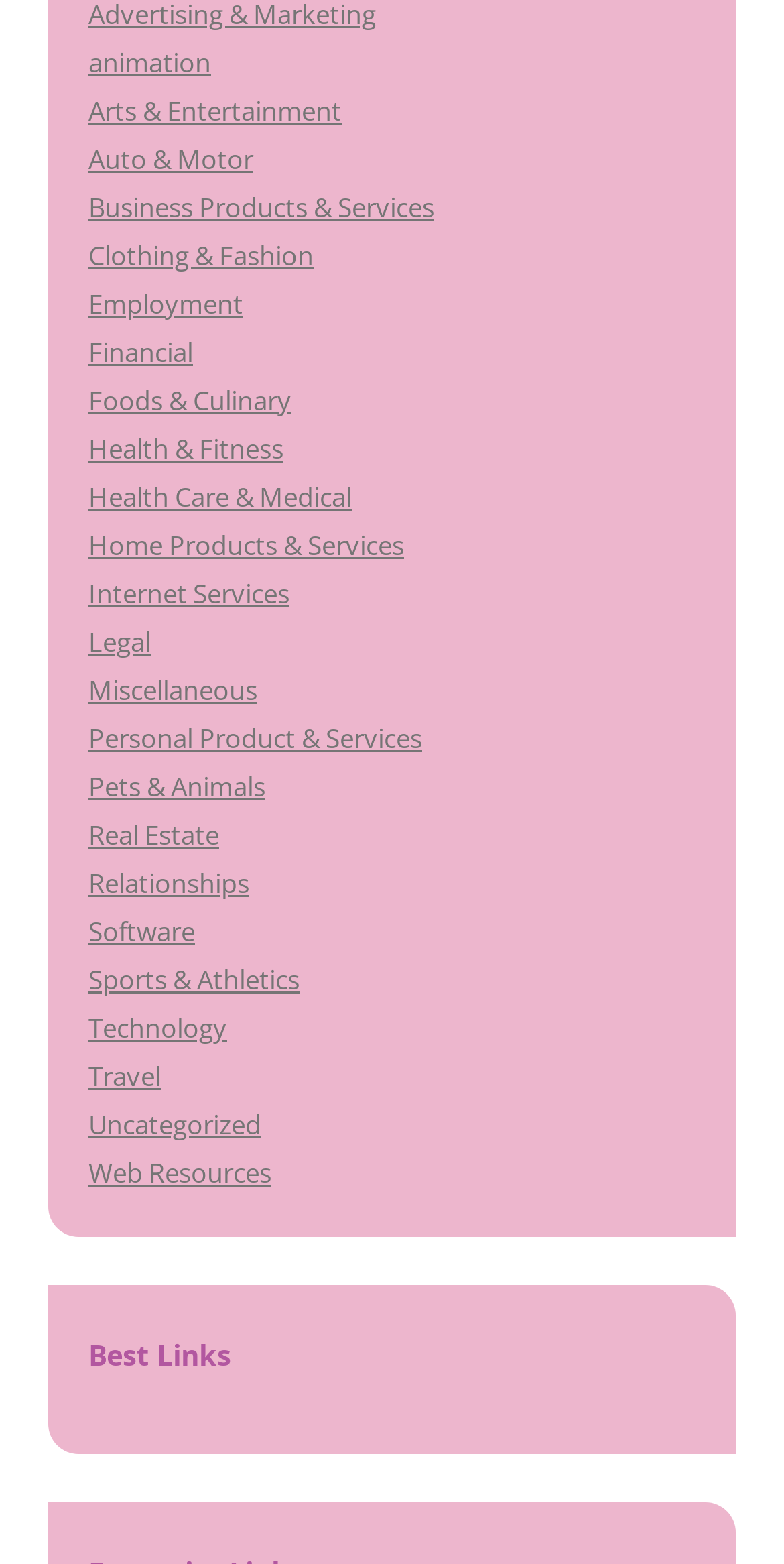Provide a one-word or one-phrase answer to the question:
What is the category above 'Business Products & Services'?

Arts & Entertainment